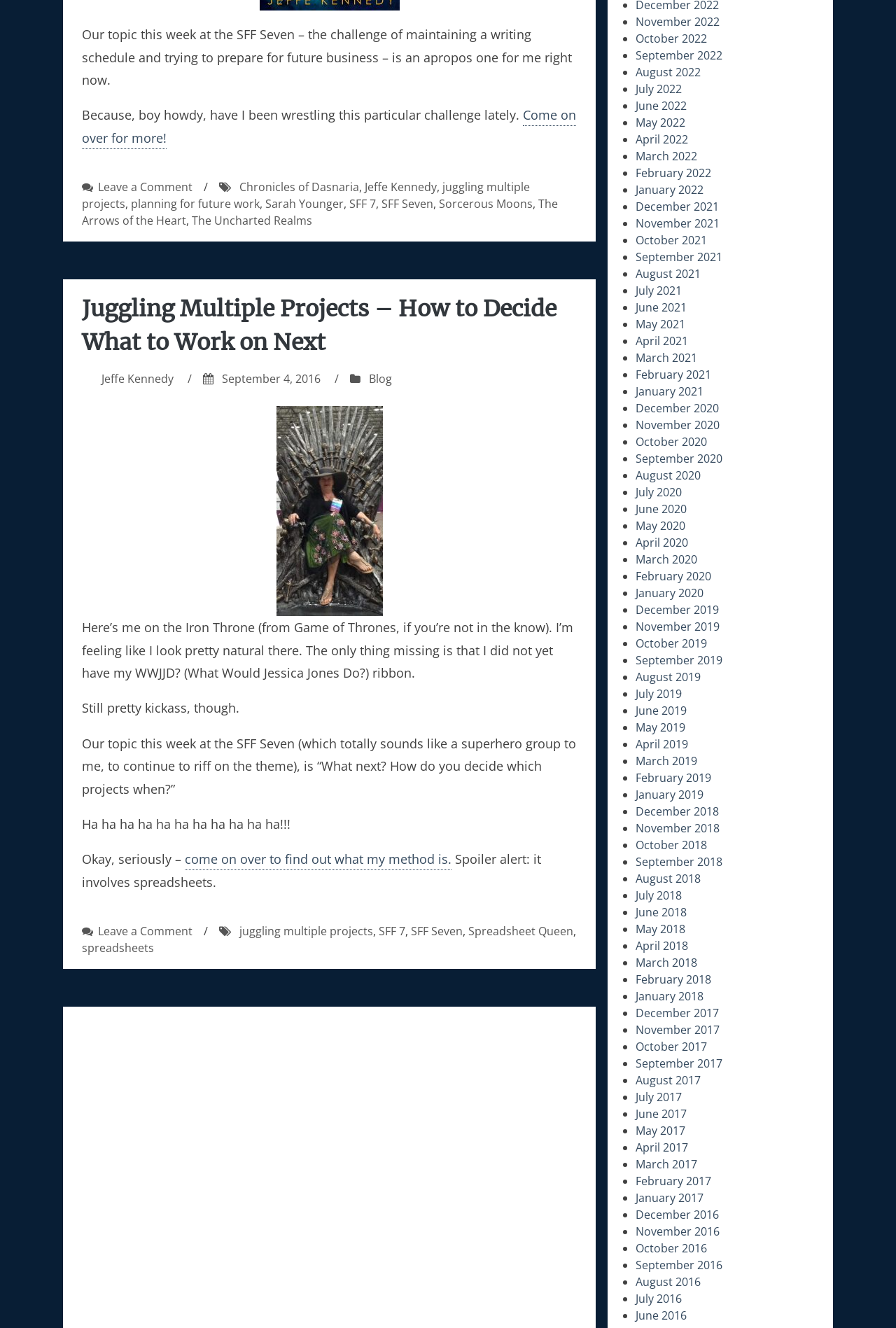Can you show the bounding box coordinates of the region to click on to complete the task described in the instruction: "Read the blog post about deciding what to work on next"?

[0.412, 0.28, 0.438, 0.291]